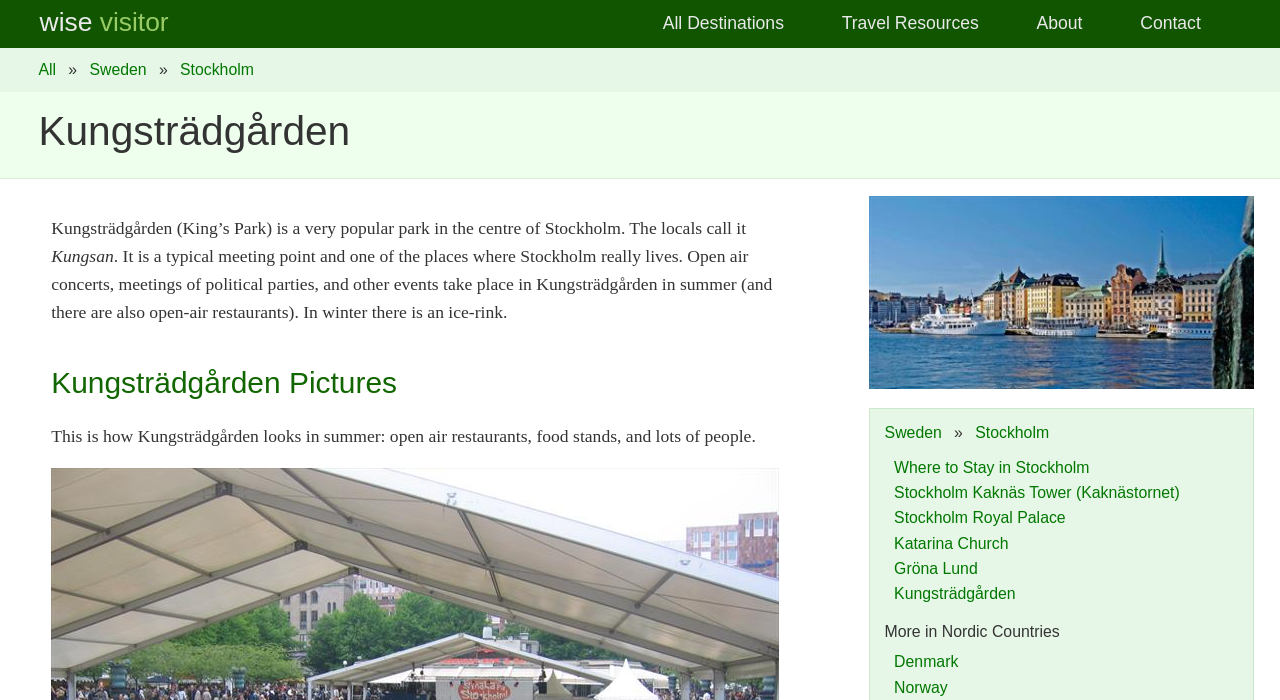How many countries are mentioned in the 'More in Nordic Countries' section?
Answer the question with just one word or phrase using the image.

2